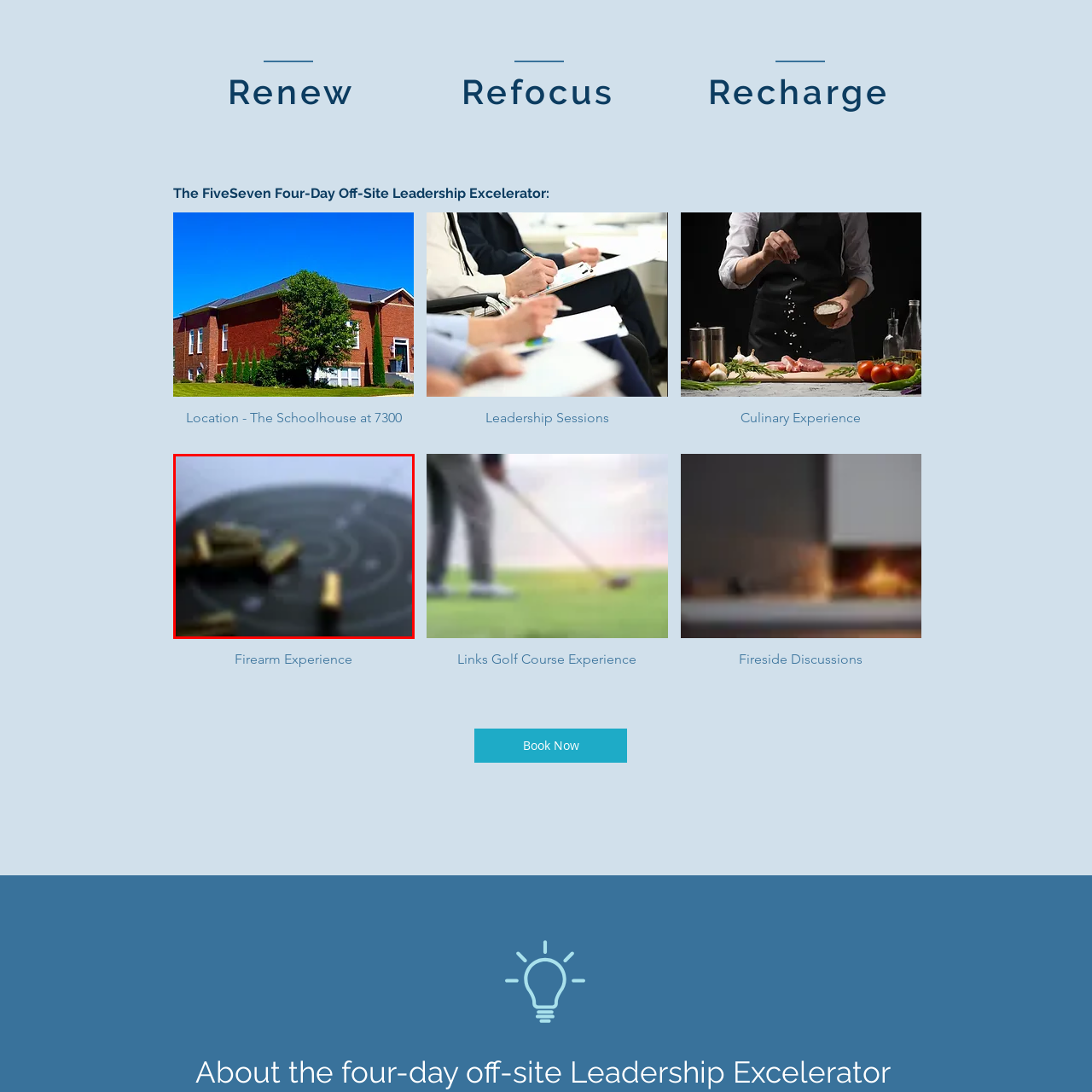What is the color of the casings?
Consider the portion of the image within the red bounding box and answer the question as detailed as possible, referencing the visible details.

The focus on the gold-colored casings enhances the atmosphere of a firearms experience, which suggests that the casings are gold in color.